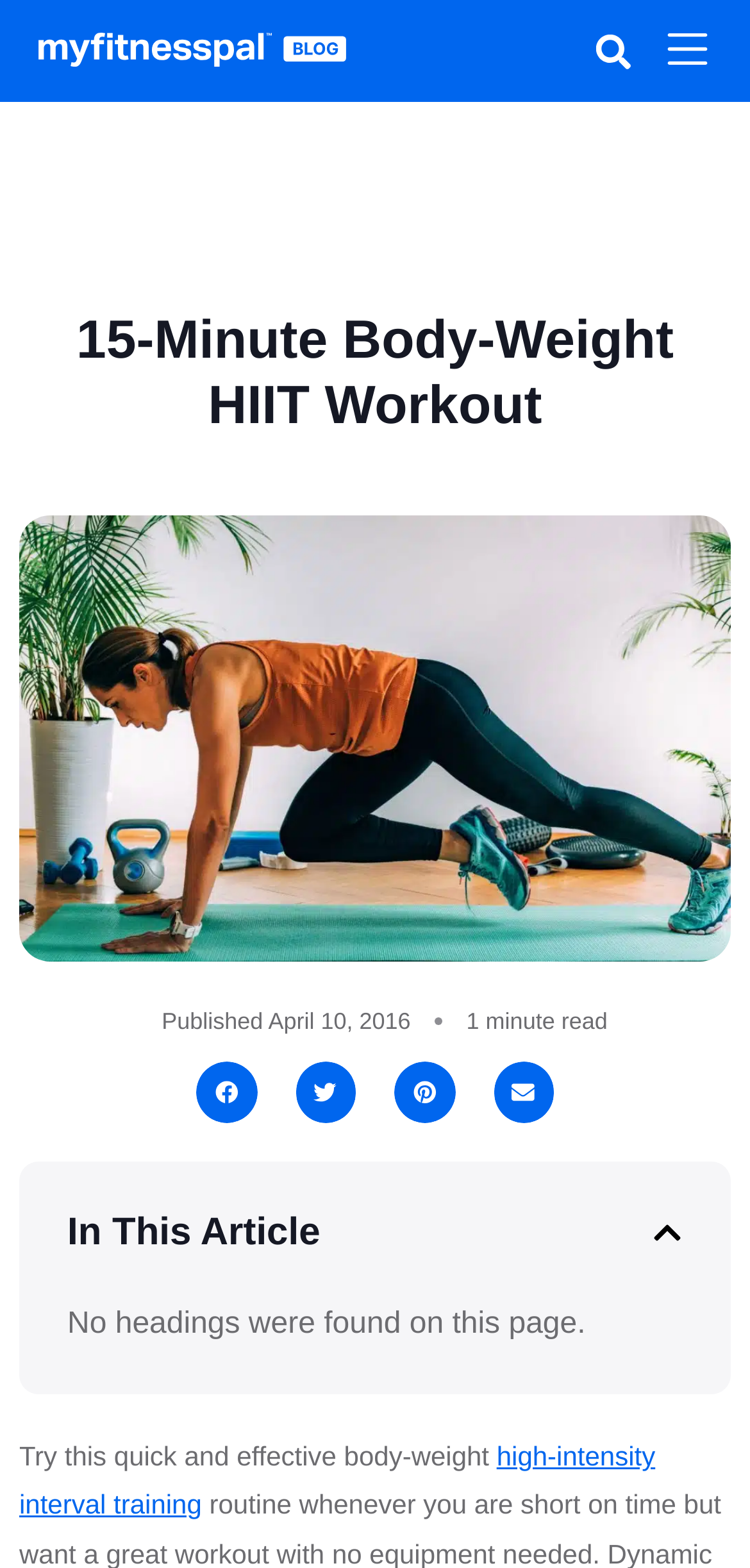Locate the bounding box of the UI element defined by this description: "aria-label="Share on pinterest"". The coordinates should be given as four float numbers between 0 and 1, formatted as [left, top, right, bottom].

[0.526, 0.677, 0.606, 0.716]